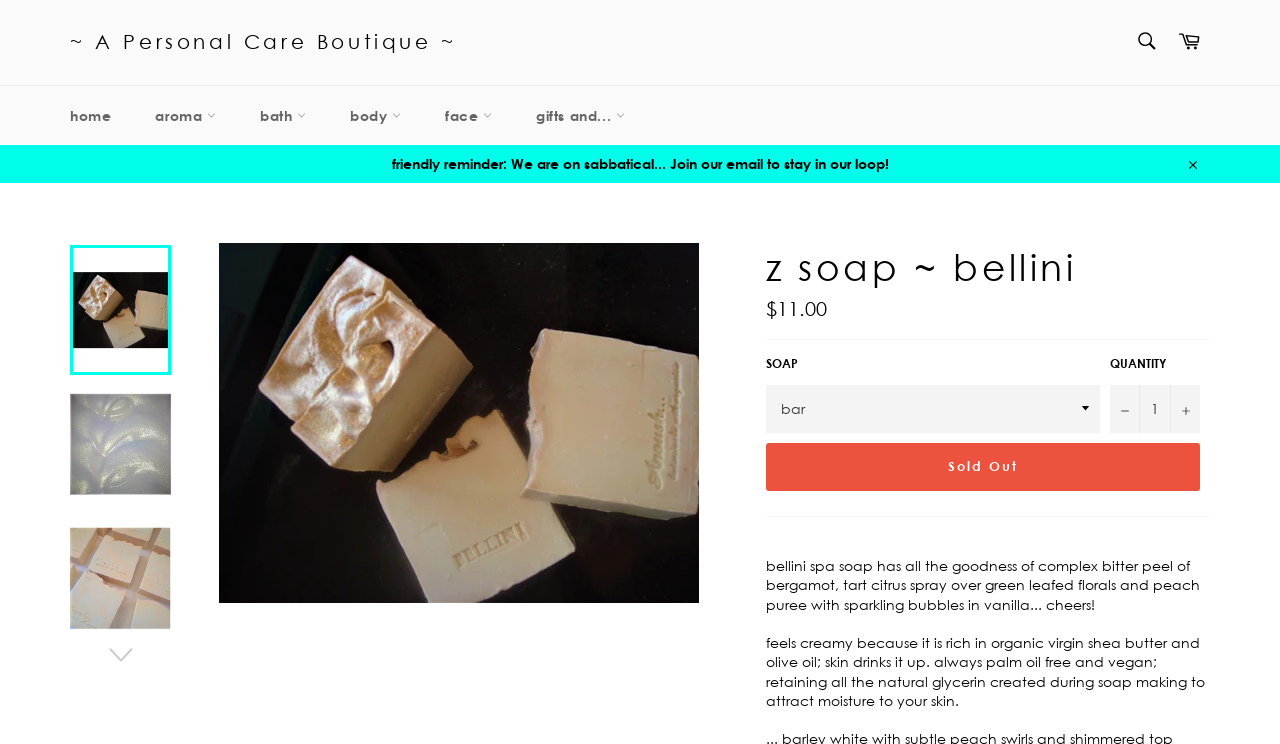Please reply to the following question with a single word or a short phrase:
What is the main ingredient of the soap?

Organic virgin shea butter